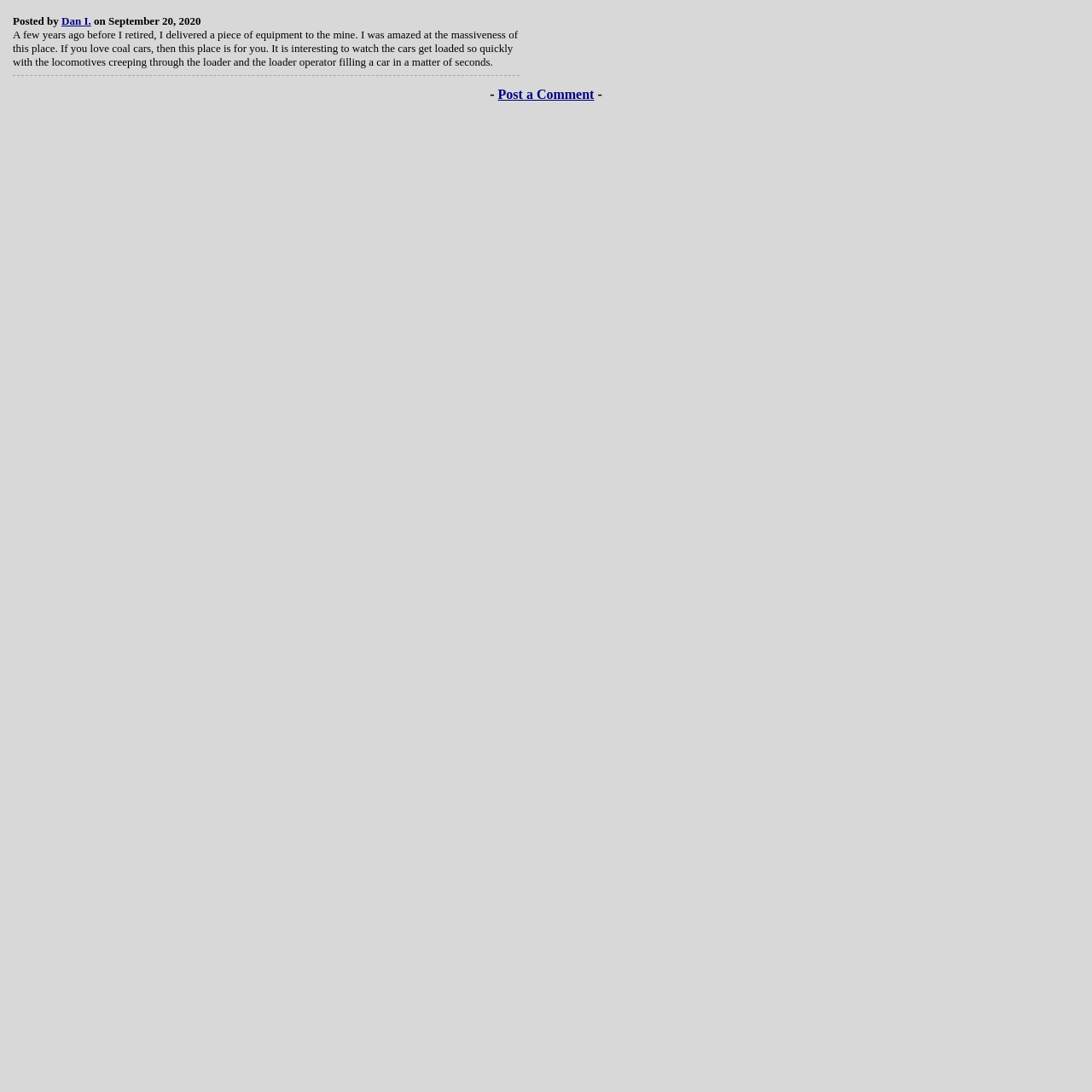Please provide a brief answer to the question using only one word or phrase: 
What is the date of the comment?

September 20, 2020